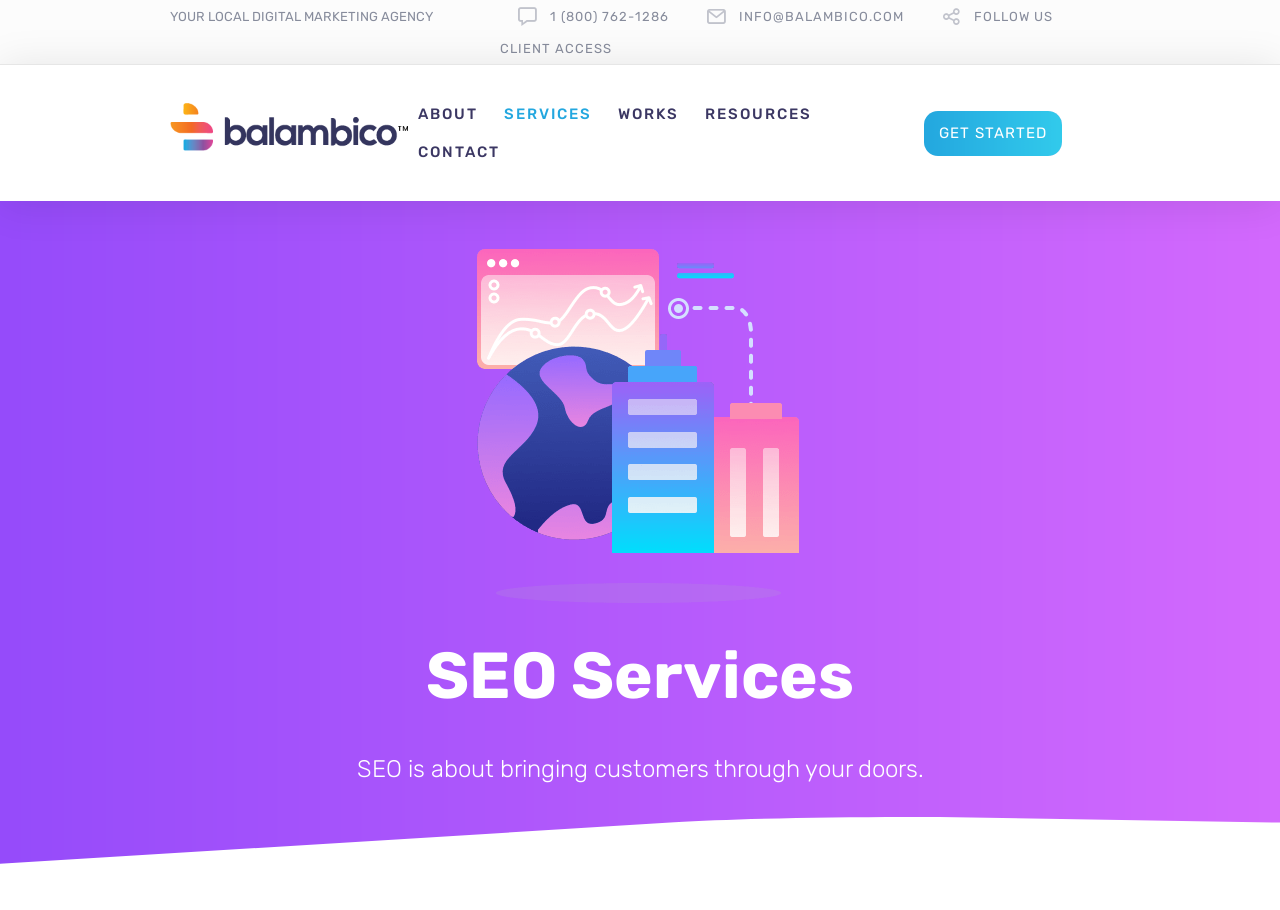Please mark the clickable region by giving the bounding box coordinates needed to complete this instruction: "Send an email".

[0.577, 0.009, 0.706, 0.027]